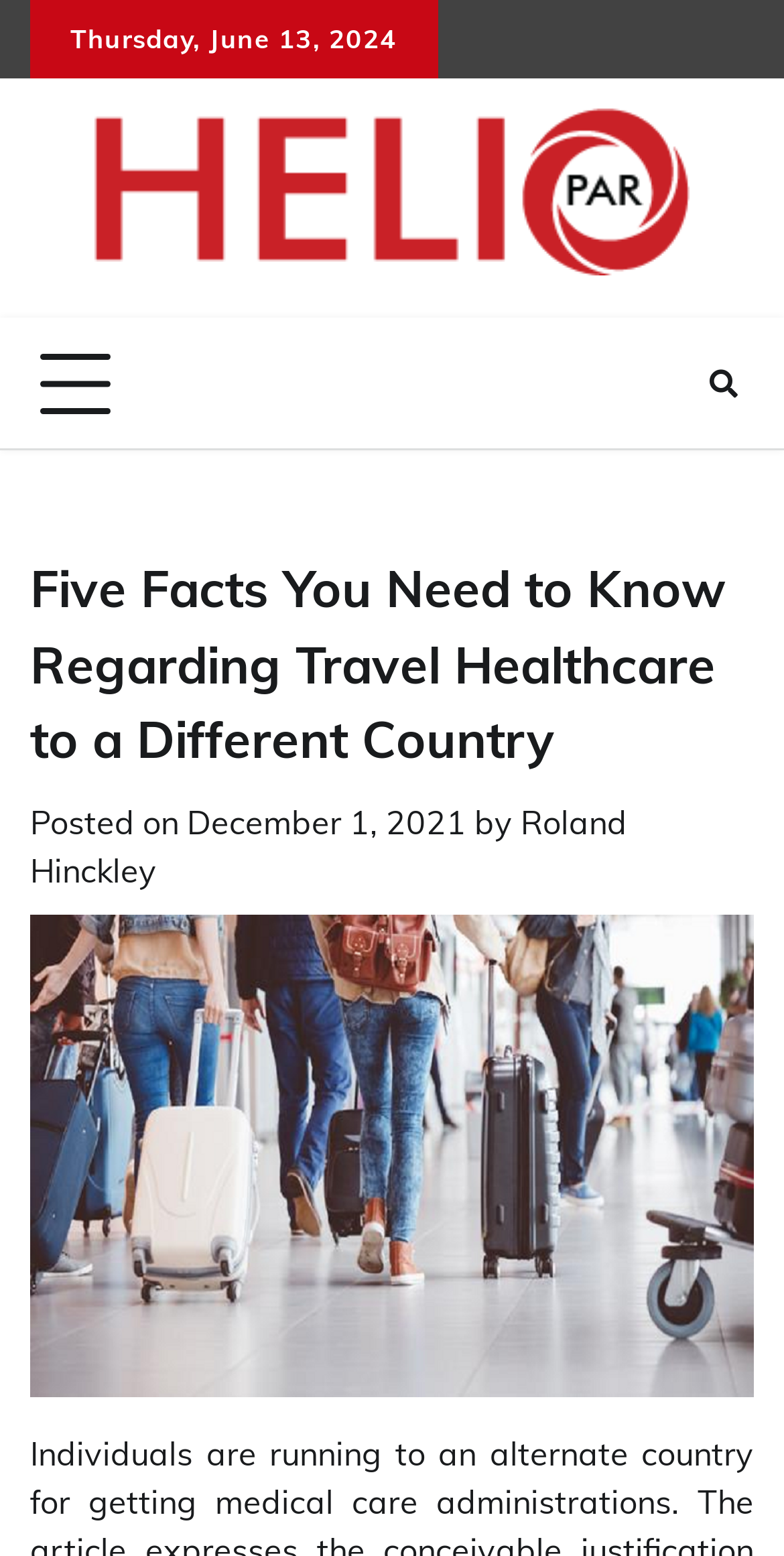What is the date of the article?
Respond with a short answer, either a single word or a phrase, based on the image.

December 1, 2021